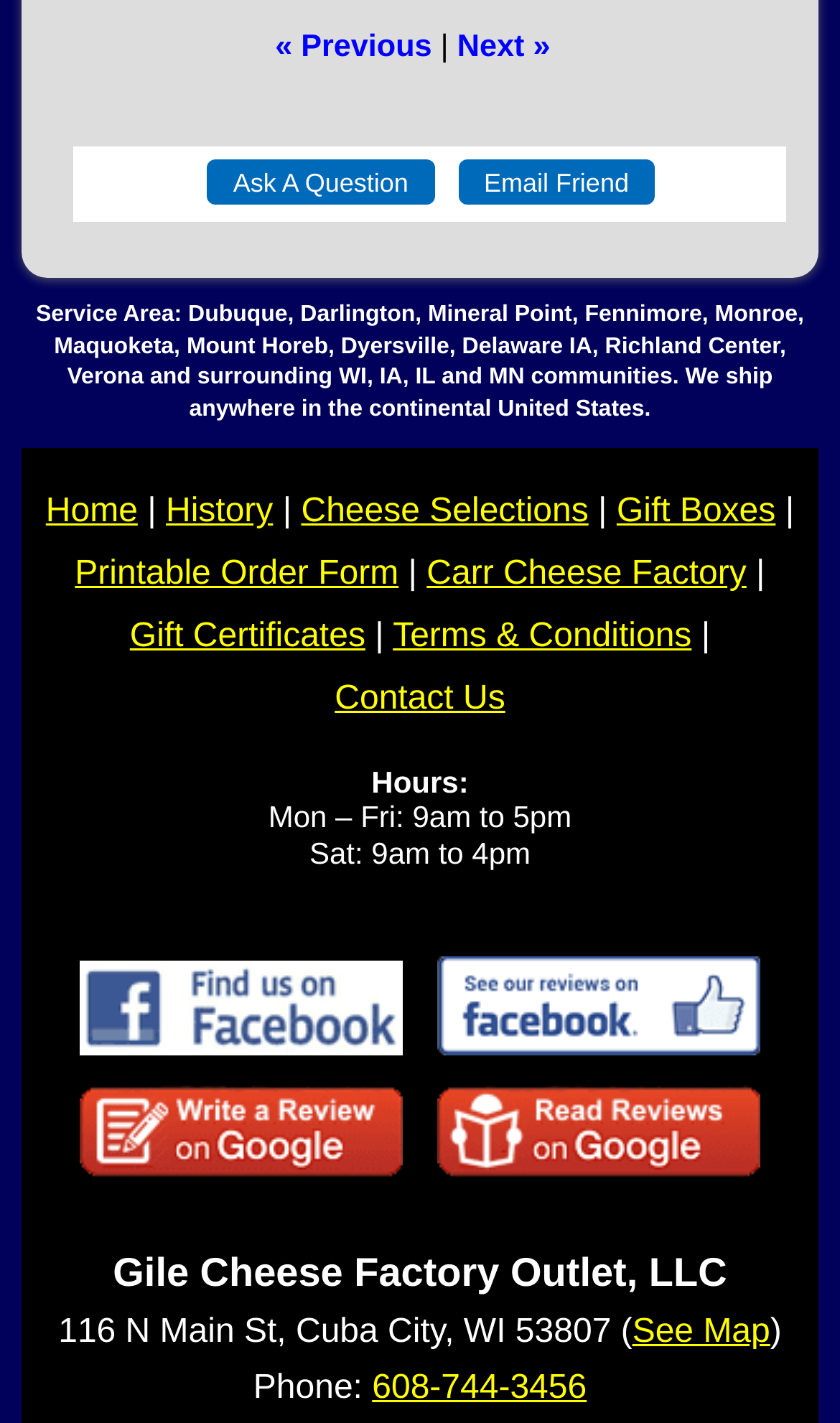What is the service area of this company?
Please ensure your answer is as detailed and informative as possible.

Based on the heading element, the service area of this company includes Dubuque, Darlington, Mineral Point, Fennimore, Monroe, Maquoketa, Mount Horeb, Dyersville, Delaware IA, Richland Center, Verona and surrounding WI, IA, IL and MN communities.